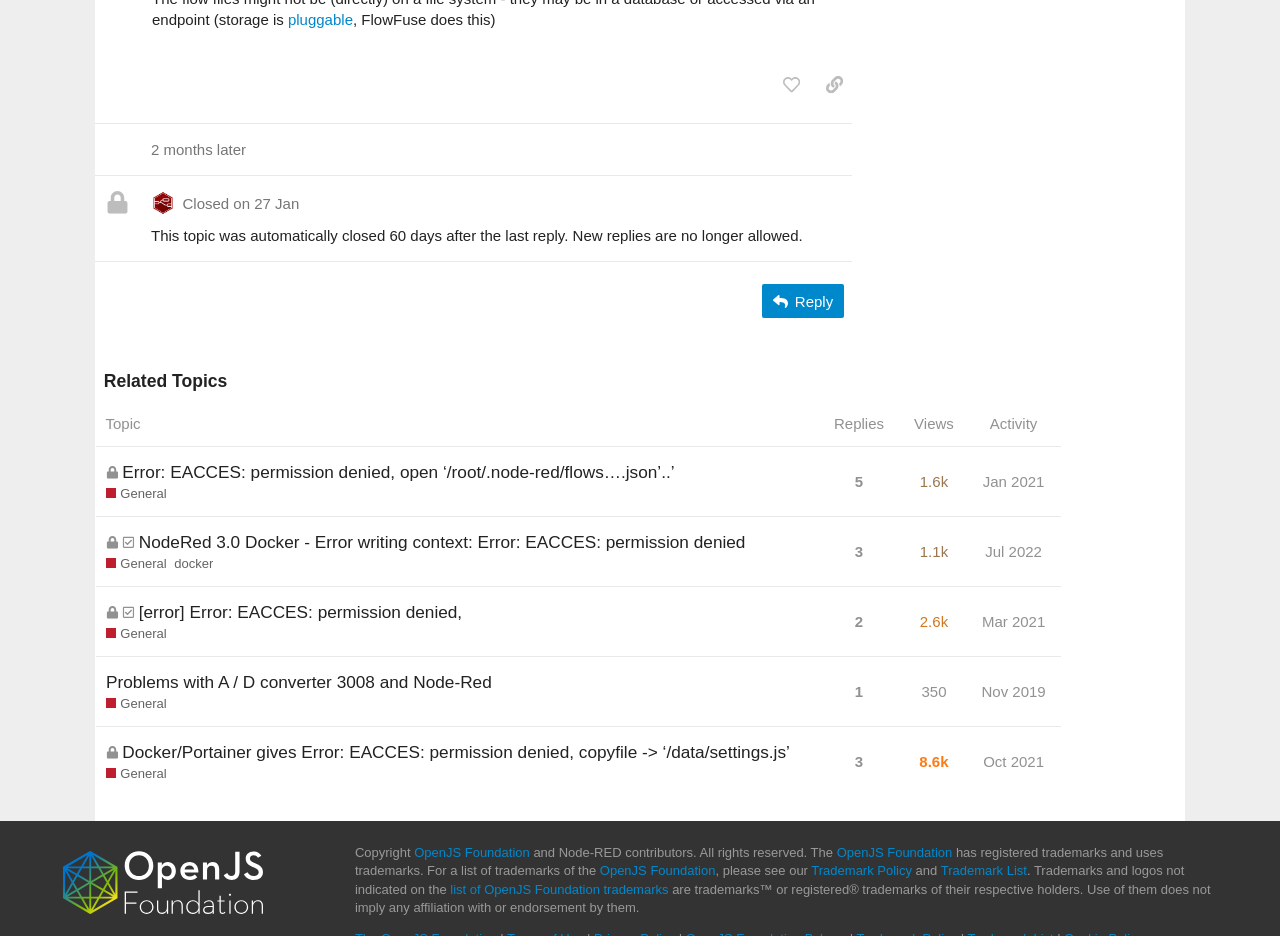Given the description of a UI element: "title="like this post"", identify the bounding box coordinates of the matching element in the webpage screenshot.

[0.604, 0.073, 0.633, 0.11]